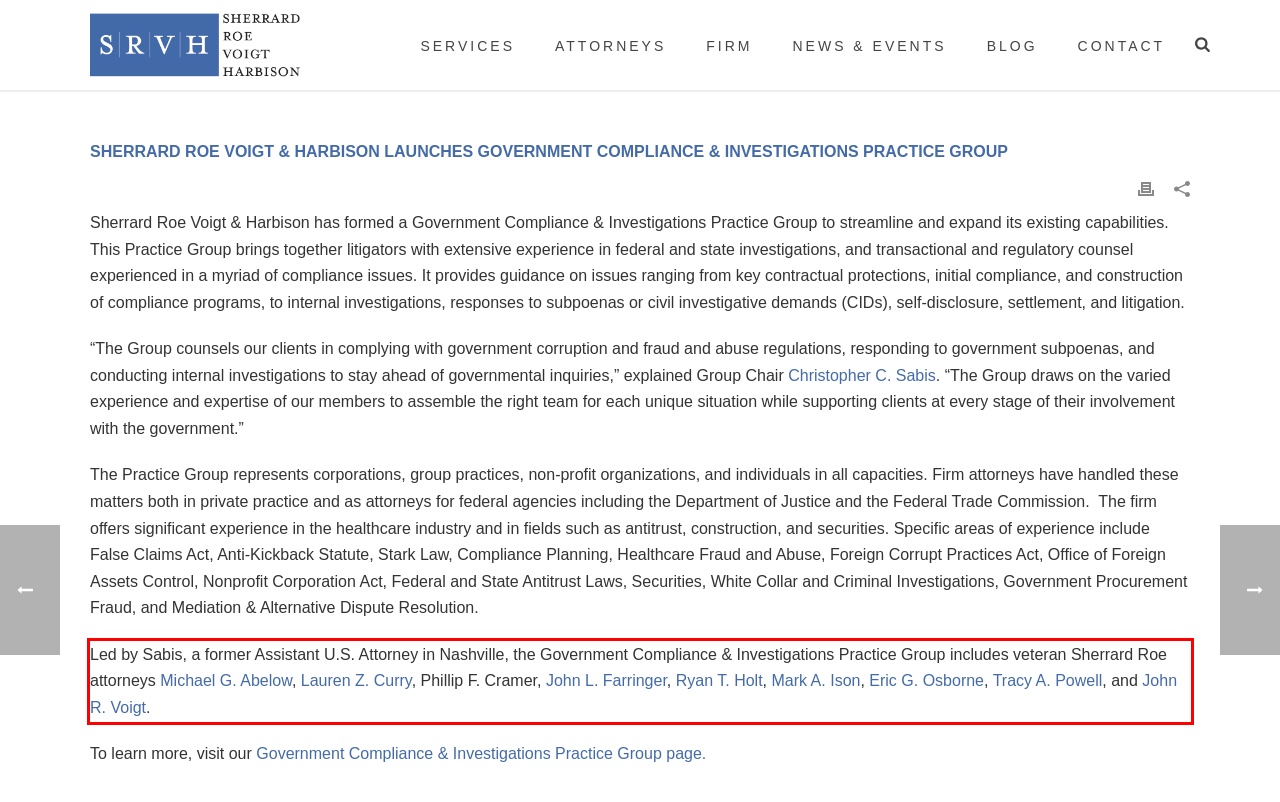With the given screenshot of a webpage, locate the red rectangle bounding box and extract the text content using OCR.

Led by Sabis, a former Assistant U.S. Attorney in Nashville, the Government Compliance & Investigations Practice Group includes veteran Sherrard Roe attorneys Michael G. Abelow, Lauren Z. Curry, Phillip F. Cramer, John L. Farringer, Ryan T. Holt, Mark A. Ison, Eric G. Osborne, Tracy A. Powell, and John R. Voigt.